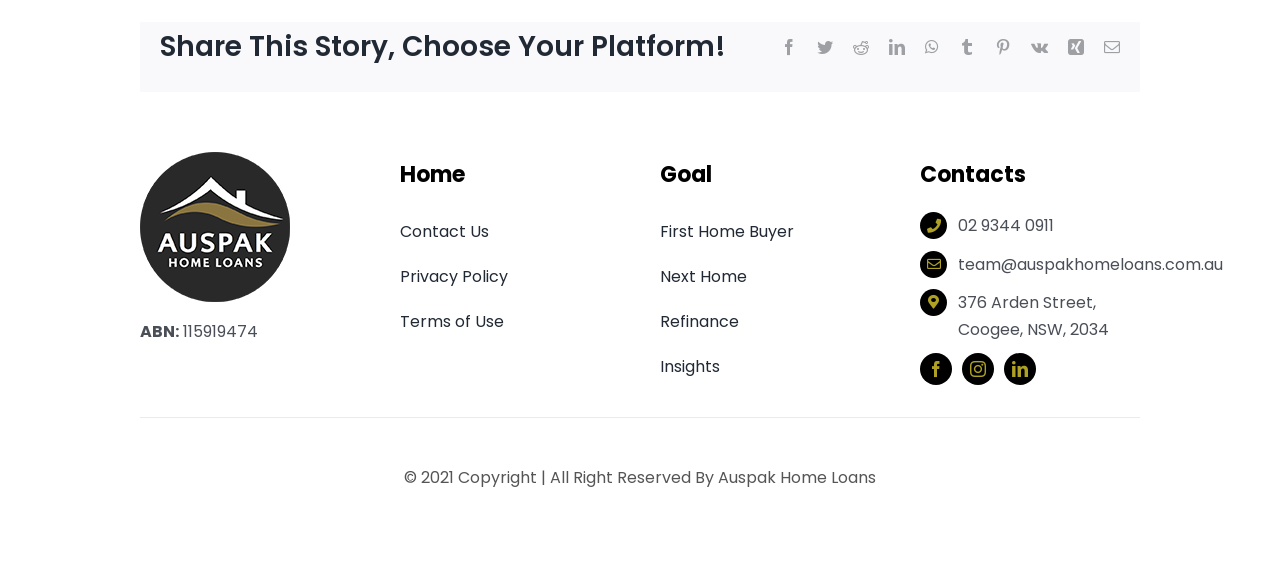What is the address of Auspak Home Loans?
Using the image, answer in one word or phrase.

376 Arden Street, Coogee, NSW, 2034